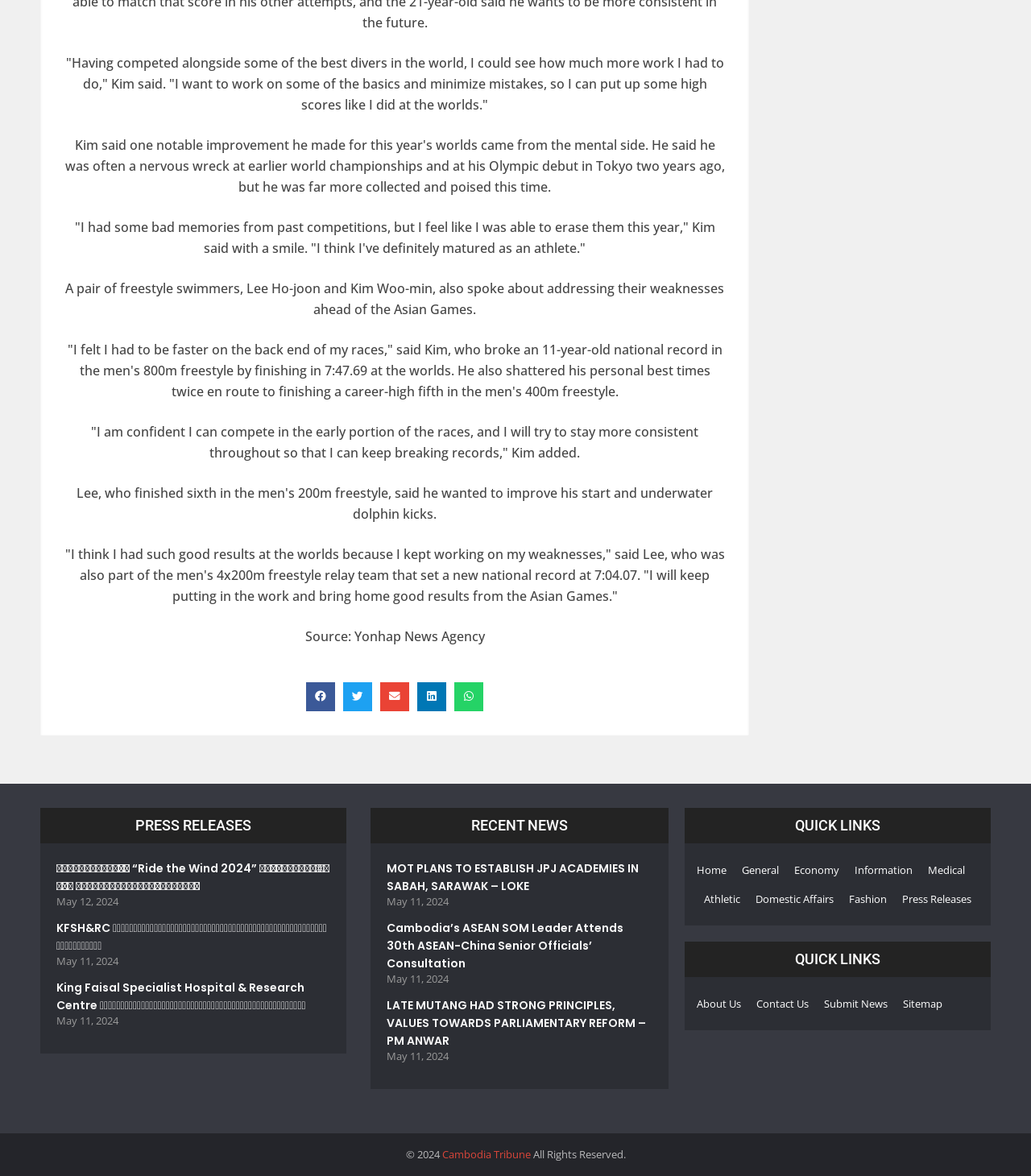What is the date of the article about Cambodia’s ASEAN SOM Leader?
Using the image as a reference, give an elaborate response to the question.

I found the answer by reading the article with the heading 'Cambodia’s ASEAN SOM Leader Attends 30th ASEAN-China Senior Officials’ Consultation' which mentions the date below the heading.